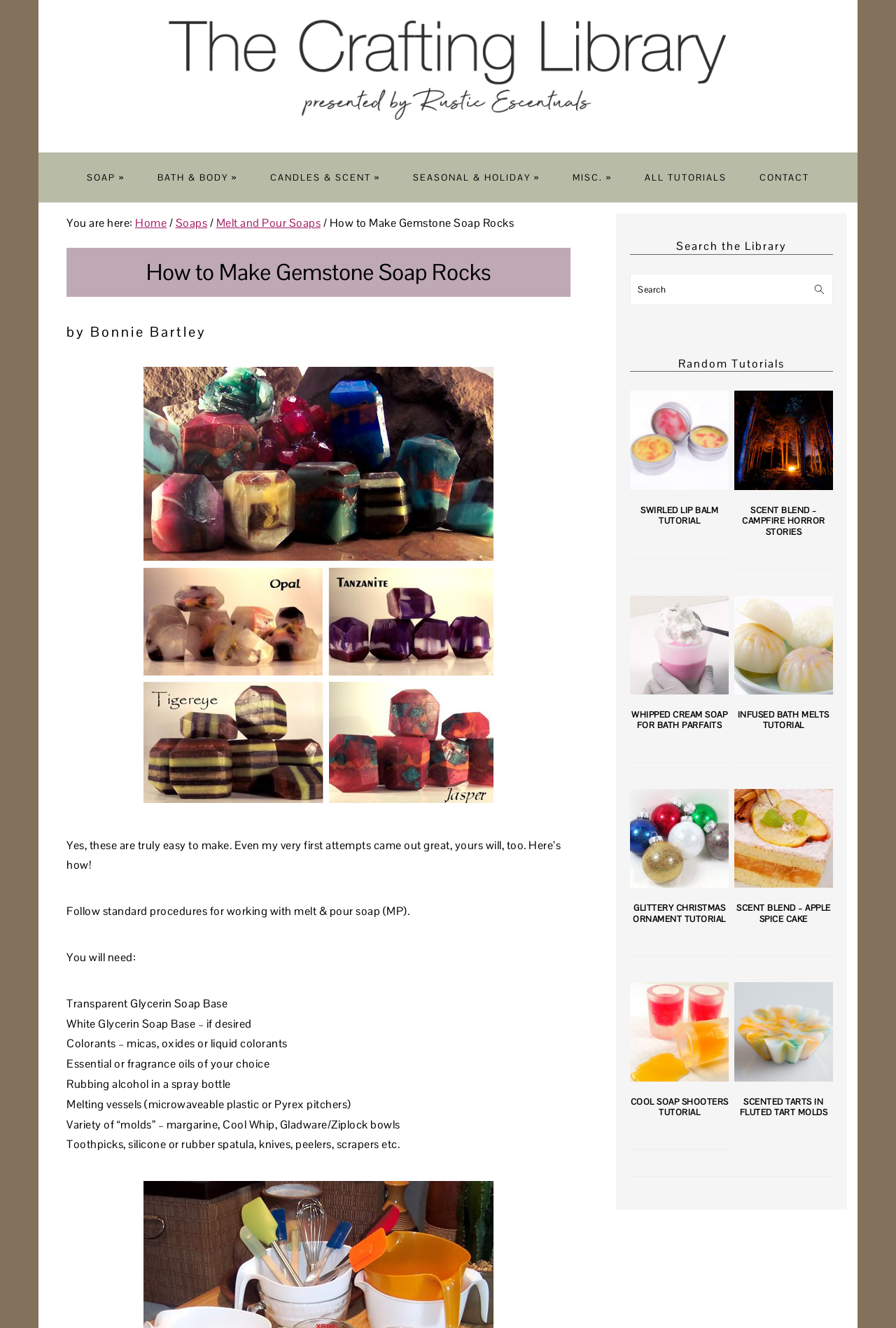Based on the element description "Seasonal & Holiday »", predict the bounding box coordinates of the UI element.

[0.445, 0.119, 0.619, 0.149]